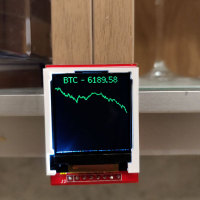What is the background surface of the shelf?
Please give a detailed and elaborate answer to the question based on the image.

The background surface of the shelf can be identified as wooden by observing the image, which shows a wooden surface with a glass object, suggesting a home setting.